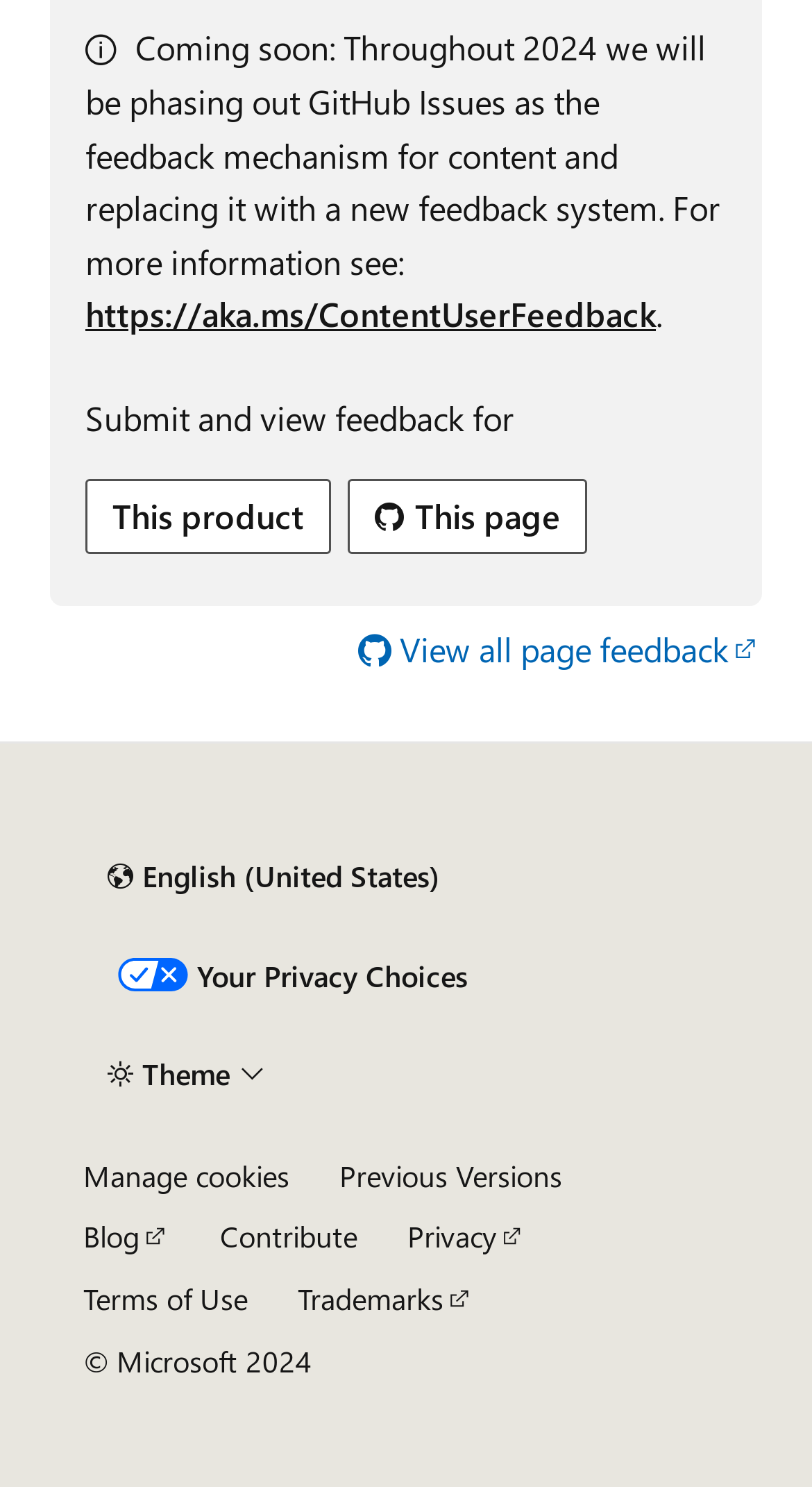Please identify the coordinates of the bounding box that should be clicked to fulfill this instruction: "View all page feedback".

[0.441, 0.418, 0.938, 0.454]